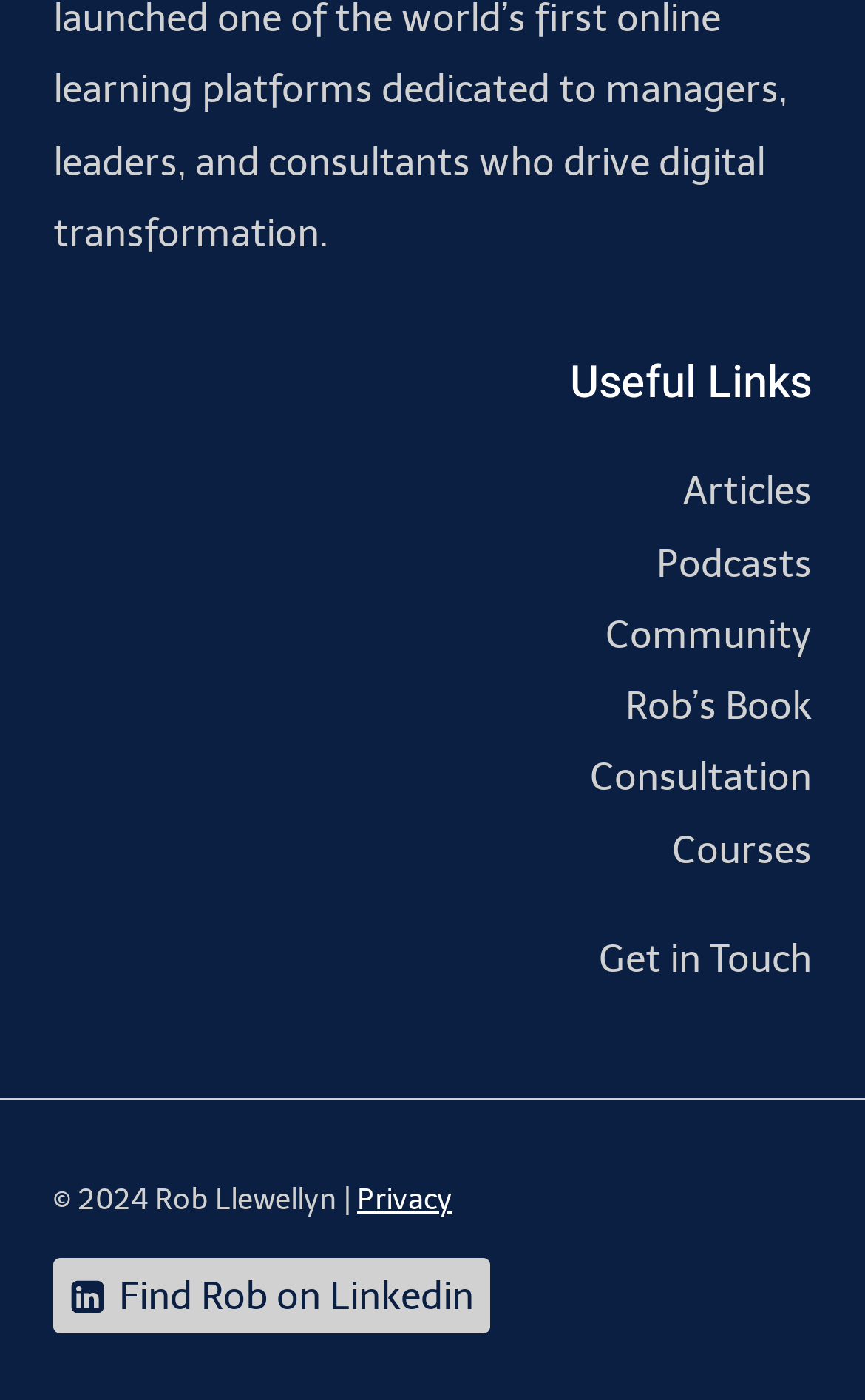What is the name of the social media platform linked?
Look at the image and respond to the question as thoroughly as possible.

The social media platform linked is Linkedin, which can be found at the bottom of the webpage, where it says 'Find Rob on Linkedin'.